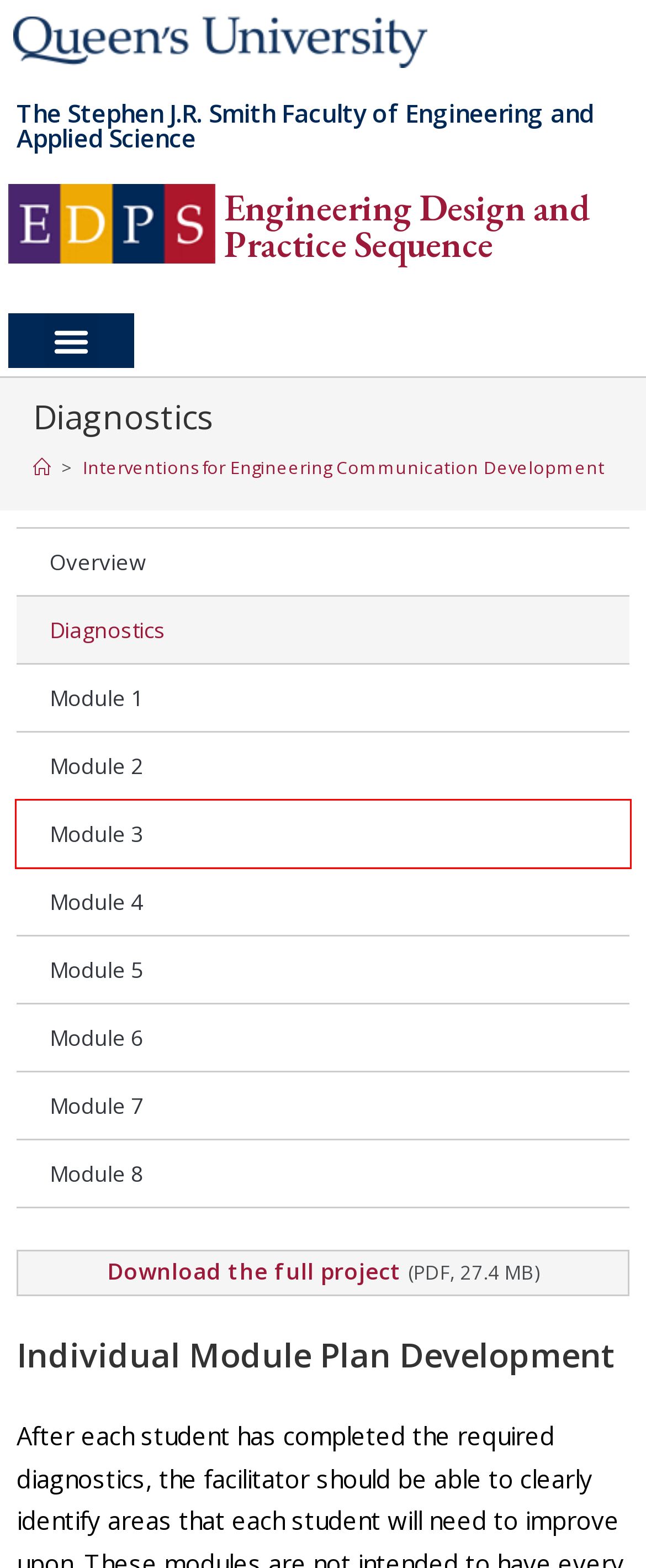Given a screenshot of a webpage with a red bounding box highlighting a UI element, determine which webpage description best matches the new webpage that appears after clicking the highlighted element. Here are the candidates:
A. Engineering Design and Practice Sequence
B. Module 6: Summaries and Recommendations – Engineering Design and Practice Sequence
C. Module 8: Oral Communication in a Team Context – Engineering Design and Practice Sequence
D. Module 7: Writing for Specific Purposes – Engineering Design and Practice Sequence
E. Module 4: Making Arguments – Engineering Design and Practice Sequence
F. Module 1: Understanding Professional Language – Engineering Design and Practice Sequence
G. Smith Engineering | Queen's University
H. Module 3: Reading Through Concepts – Engineering Design and Practice Sequence

H